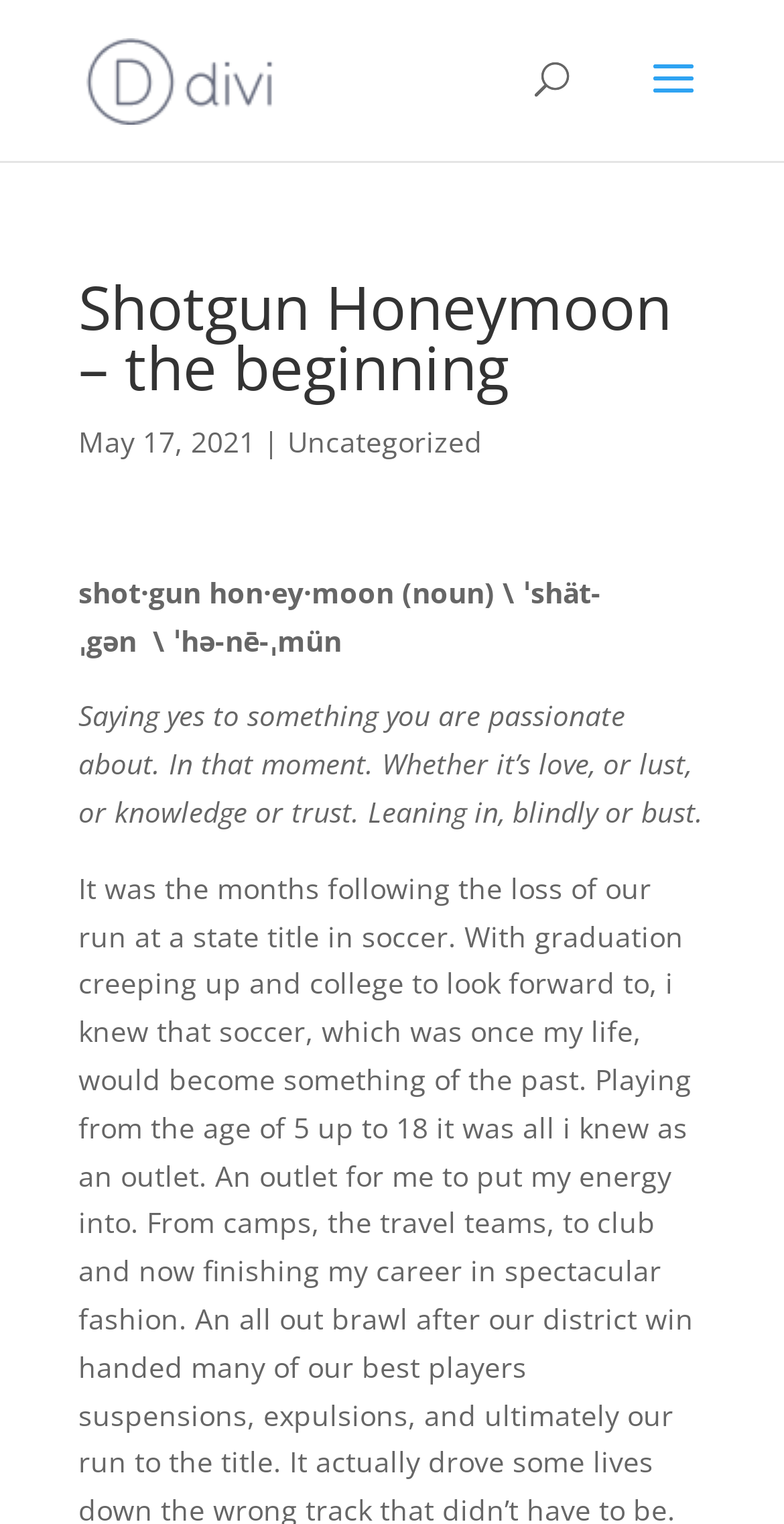Write an extensive caption that covers every aspect of the webpage.

The webpage is a blog post titled "Shotgun Honeymoon – the beginning" by Eric Mellgren. At the top left, there is a link to the author's name, accompanied by a small image of Eric Mellgren. Below this, there is a search bar that spans across the top of the page. 

The main content of the page is divided into sections. The title "Shotgun Honeymoon – the beginning" is prominently displayed in a heading. Below this, there is a date "May 17, 2021" followed by a category label "Uncategorized". 

The main article begins with a definition of "shotgun honeymoon" in a block of text, which is positioned below the date and category. This is followed by a paragraph that discusses the idea of saying yes to something you are passionate about, whether it's love, lust, knowledge, or trust. This paragraph is the main body of the article and takes up a significant portion of the page.